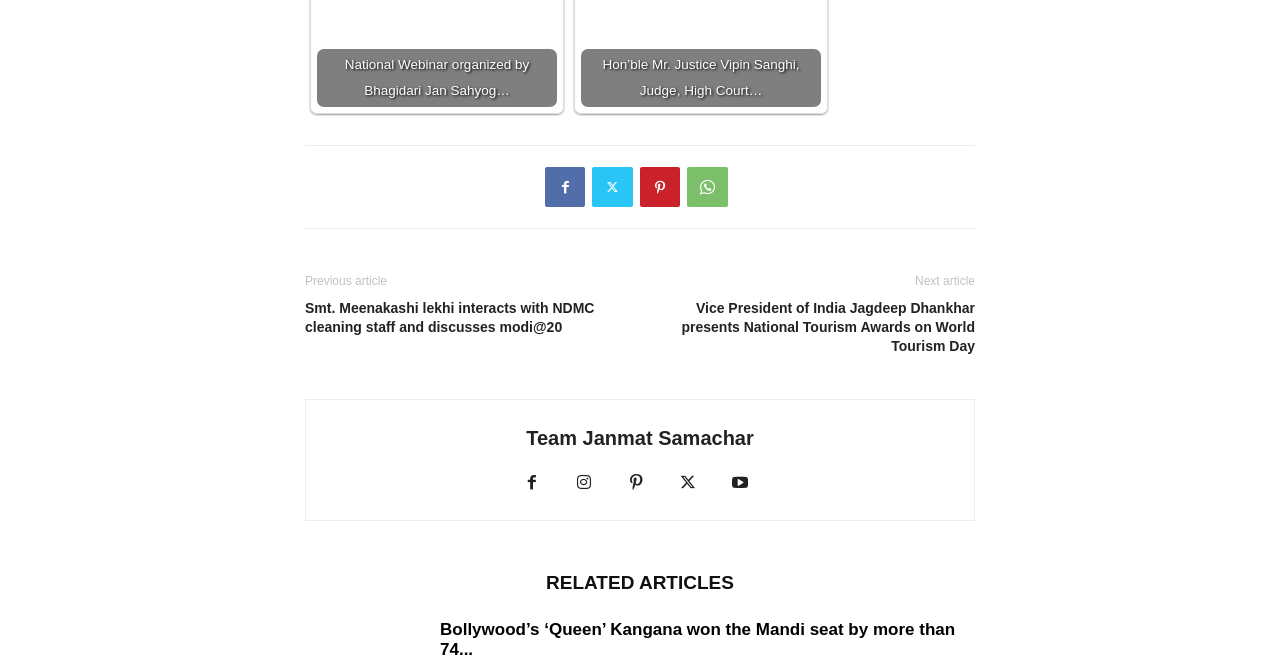How many articles are listed in the 'RELATED ARTICLES' section?
Using the image as a reference, answer the question with a short word or phrase.

1